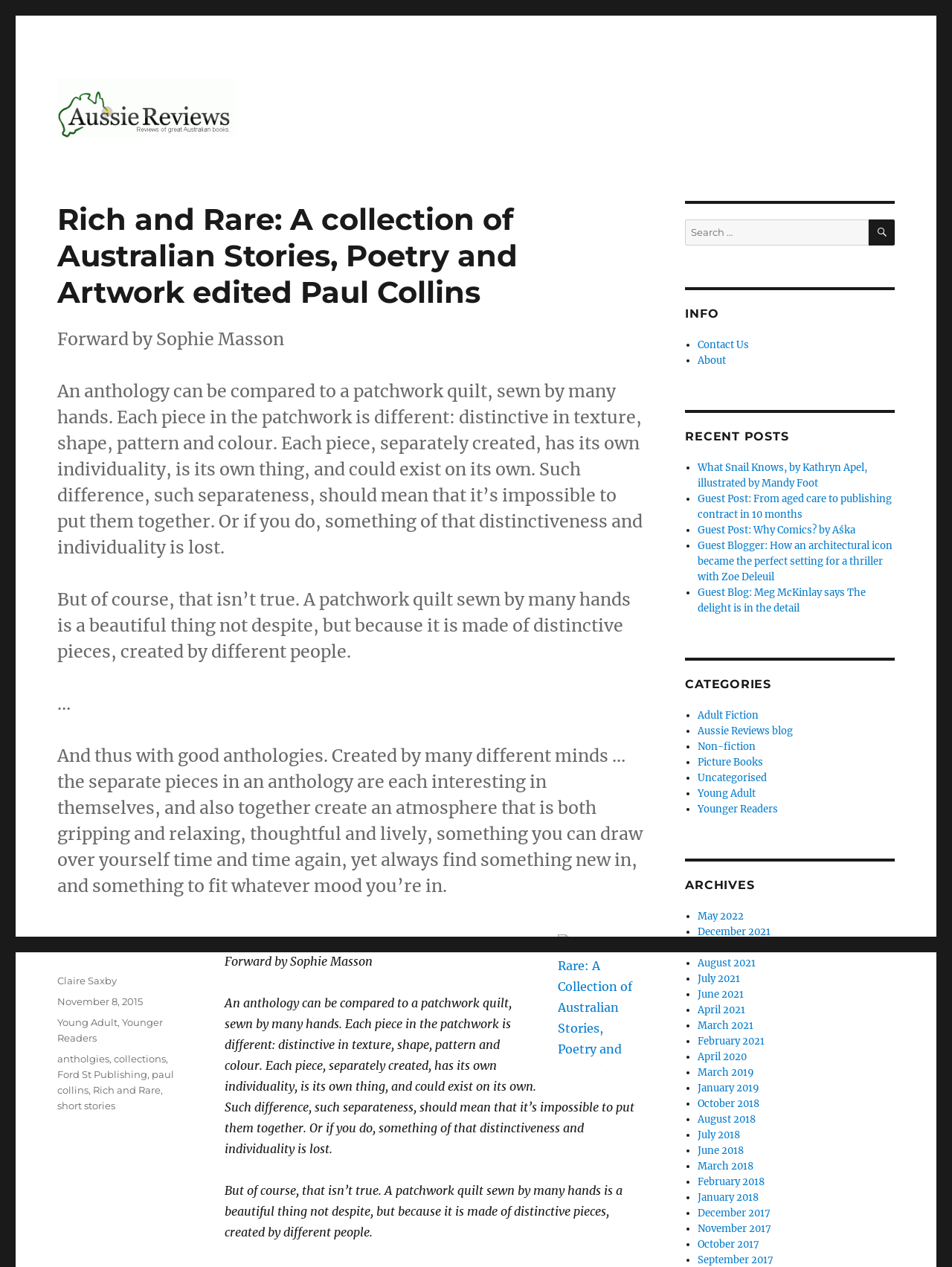What is the category of the book being reviewed?
Please give a detailed answer to the question using the information shown in the image.

The category of the book being reviewed is 'Young Adult' as indicated by the link 'Young Adult' under the 'Categories' section on the webpage.